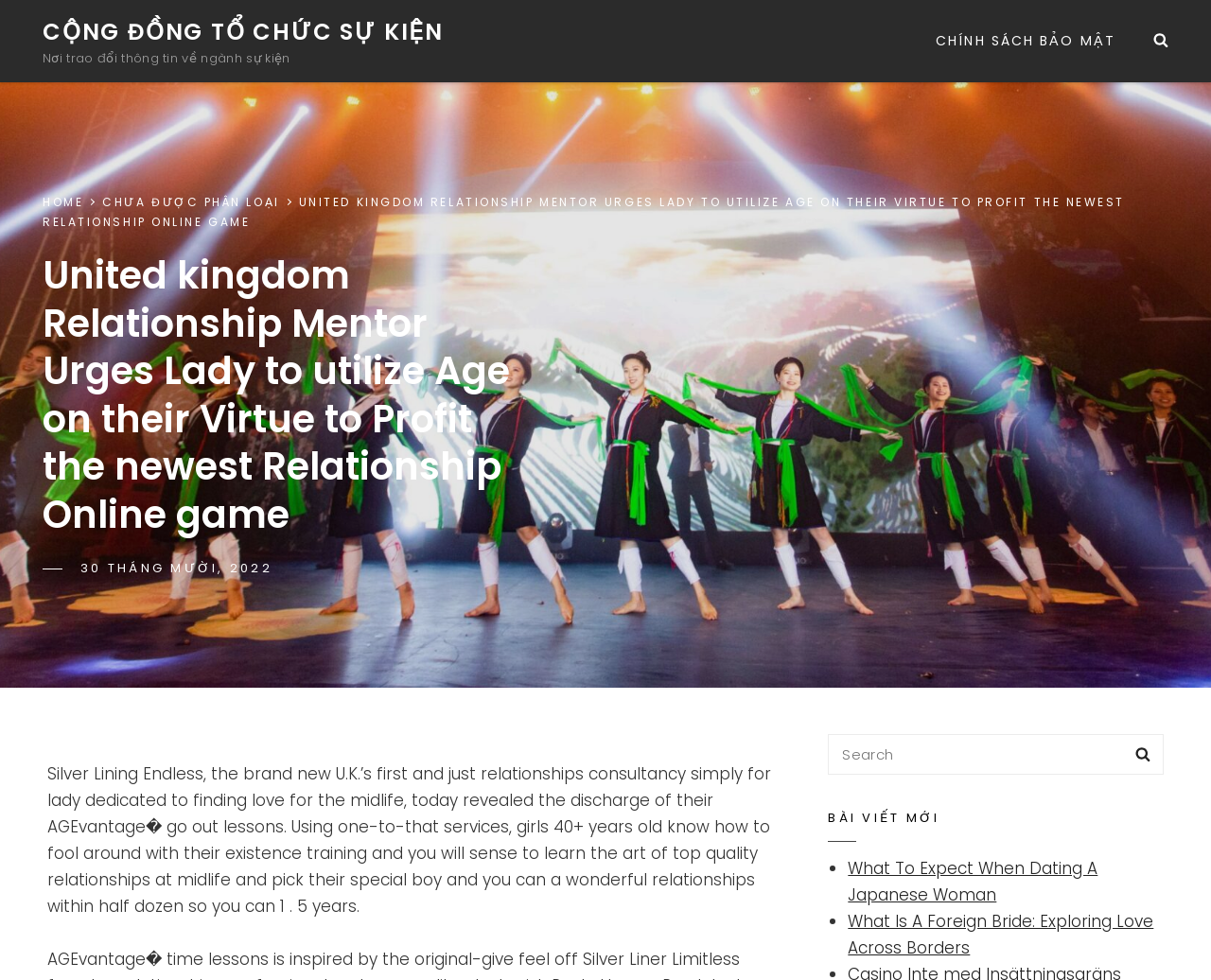Could you specify the bounding box coordinates for the clickable section to complete the following instruction: "Click the 'Koenig & Bauer AG' link"?

None